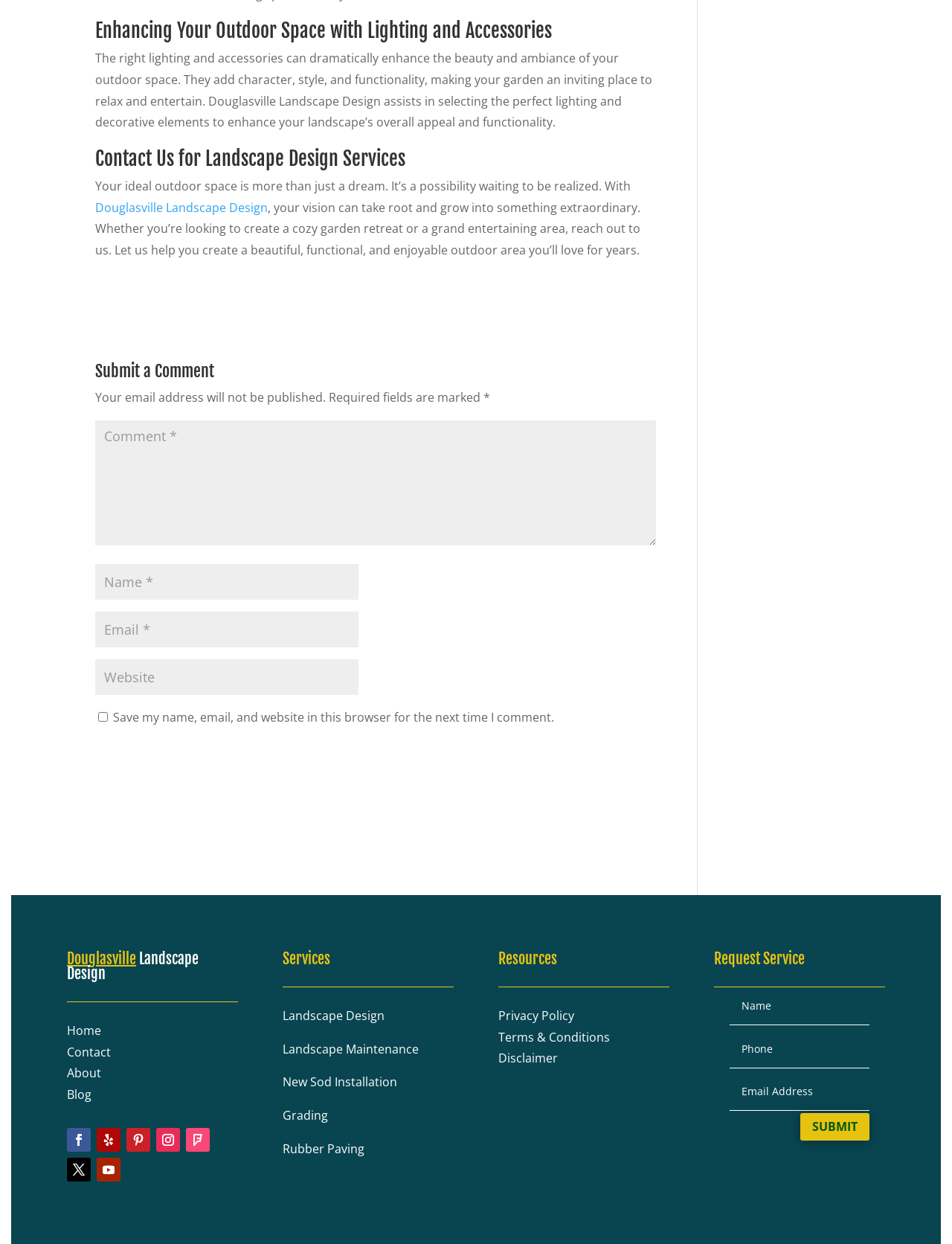What is the purpose of the 'Submit a Comment' section?
Please give a detailed and elaborate explanation in response to the question.

The 'Submit a Comment' section contains a form with fields for name, email, and comment, indicating that its purpose is to allow users to leave a comment on the webpage.